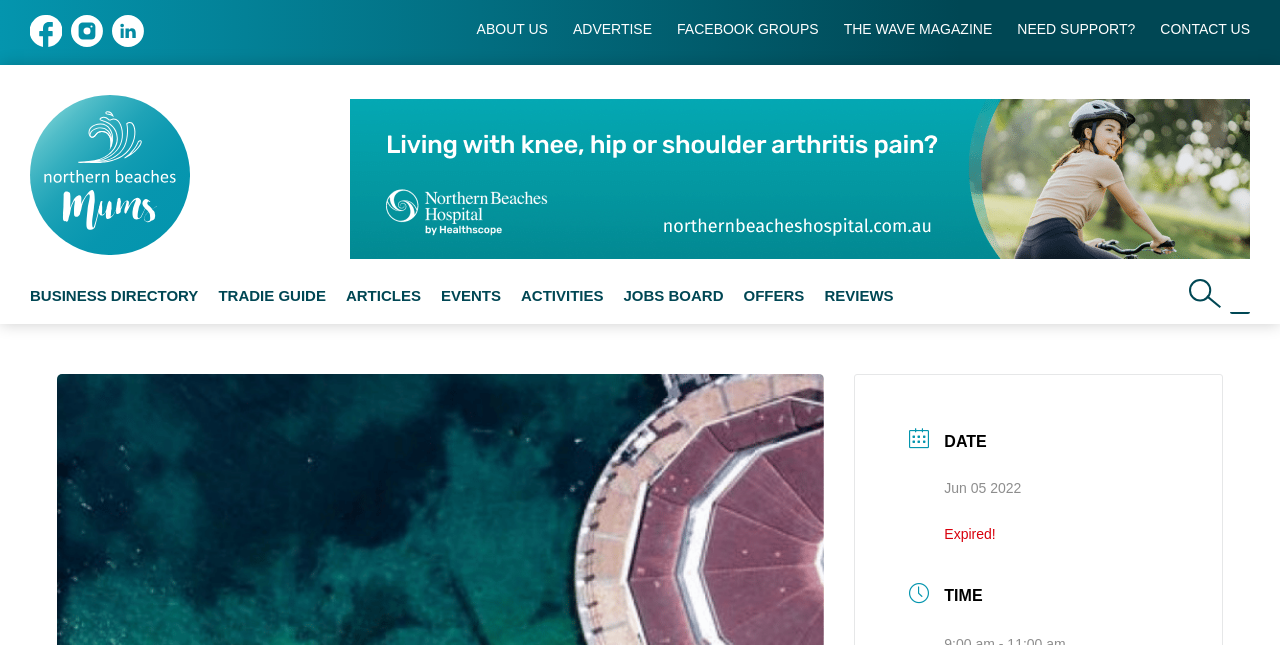Locate the bounding box coordinates of the clickable area needed to fulfill the instruction: "Join the Northern Beaches Mums Group".

[0.023, 0.371, 0.148, 0.402]